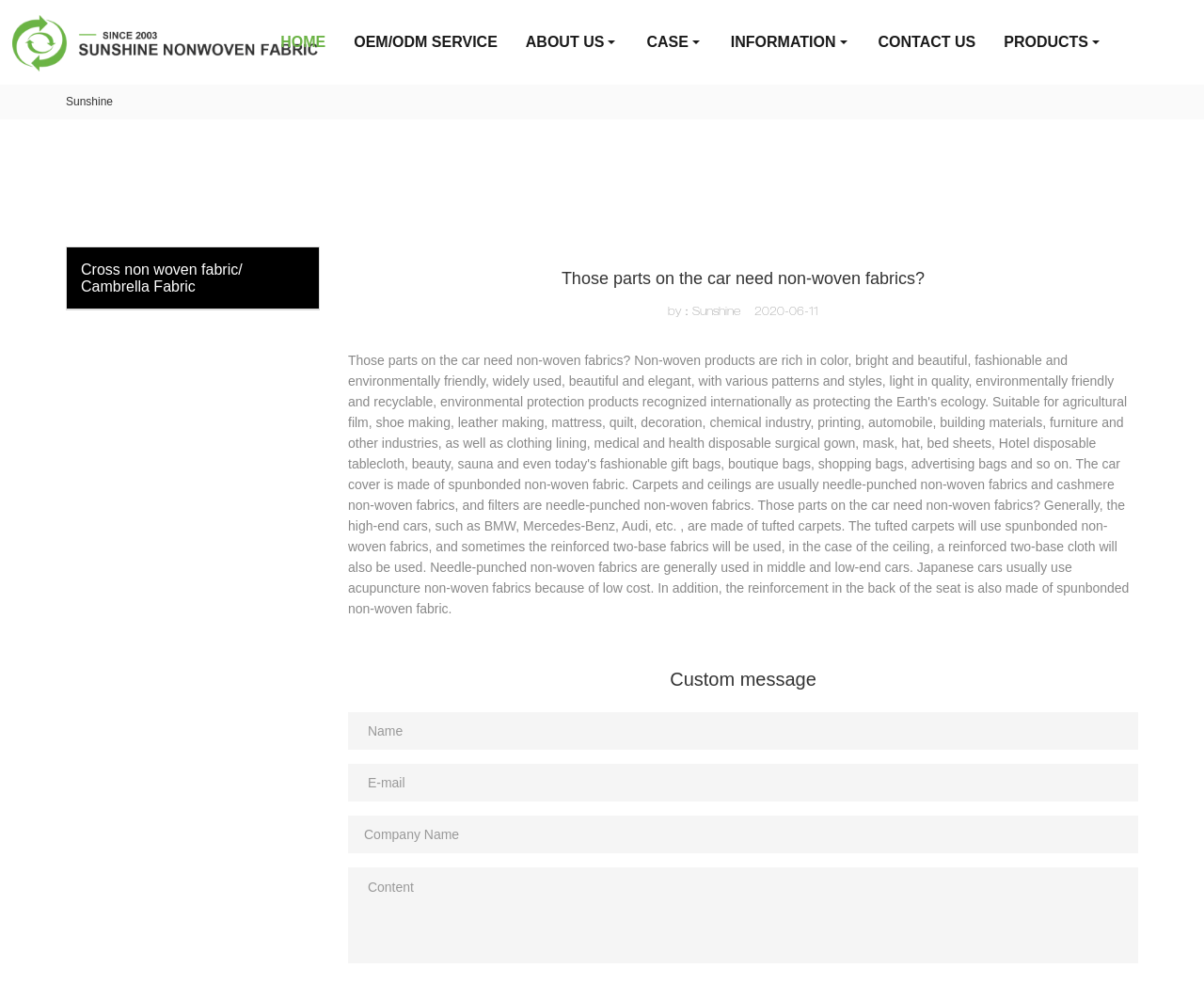Please find the bounding box coordinates for the clickable element needed to perform this instruction: "Enter your message in the Content field".

[0.289, 0.881, 0.945, 0.978]